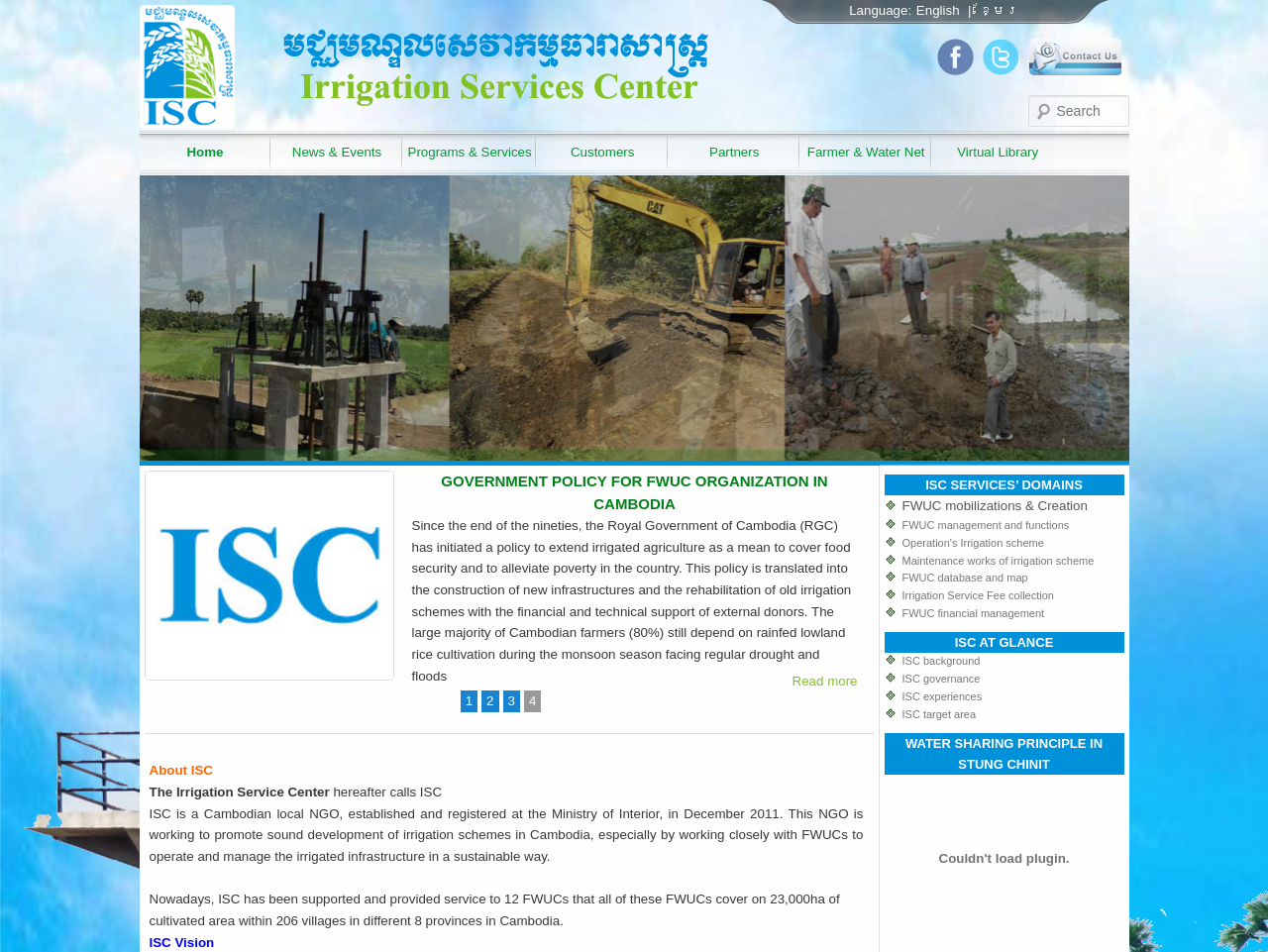What is the main purpose of ISC?
Please respond to the question with a detailed and informative answer.

The main purpose of ISC is to promote sound development of irrigation schemes in Cambodia, as stated in the text element with the description 'ISC is a Cambodian local NGO, established and registered at the Ministry of Interior, in December 2011. This NGO is working to promote sound development of irrigation schemes in Cambodia...'.